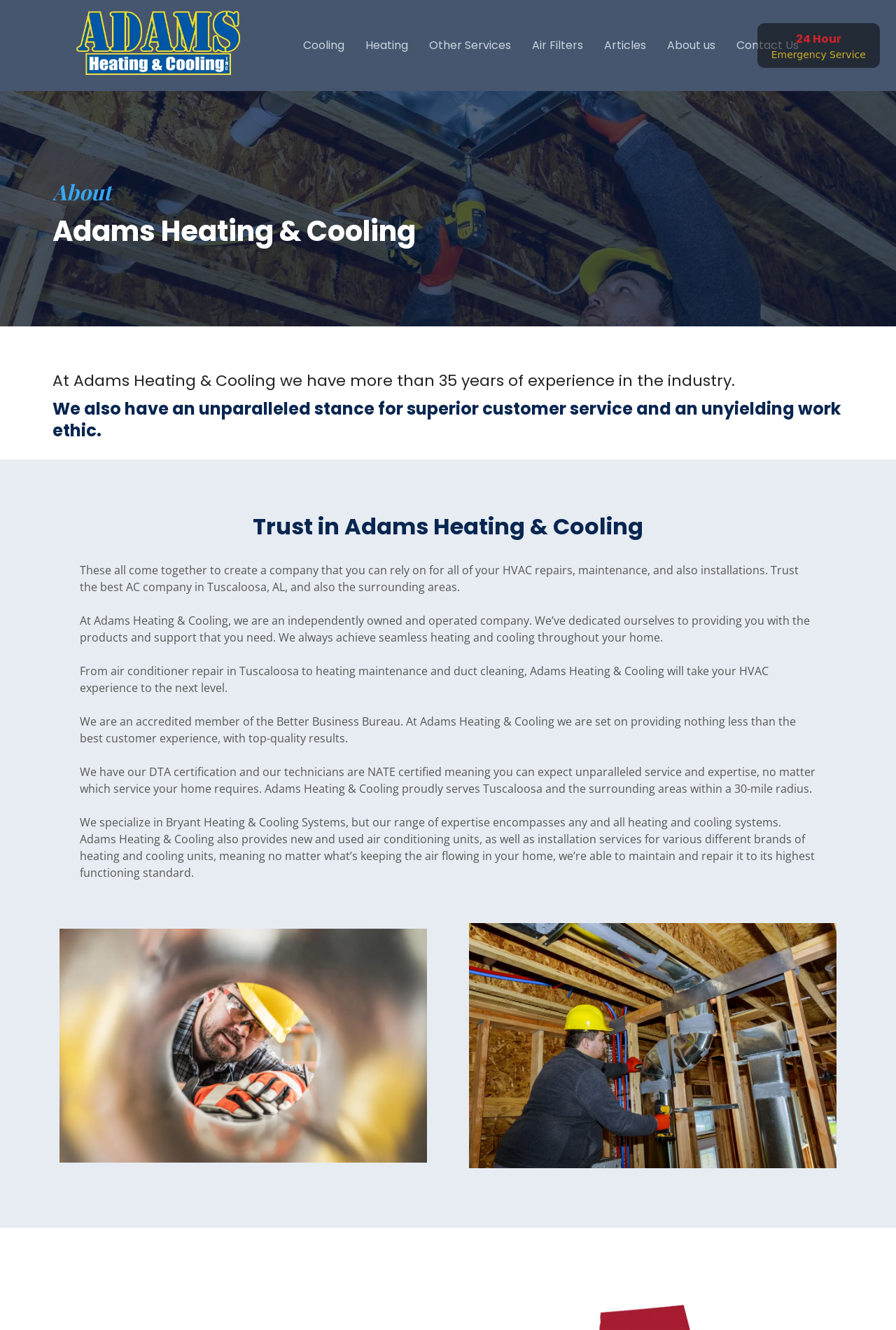Find the bounding box coordinates for the element that must be clicked to complete the instruction: "View topic iPad Pro Magic Keyboard Scrolling Bug graveyard". The coordinates should be four float numbers between 0 and 1, indicated as [left, top, right, bottom].

None